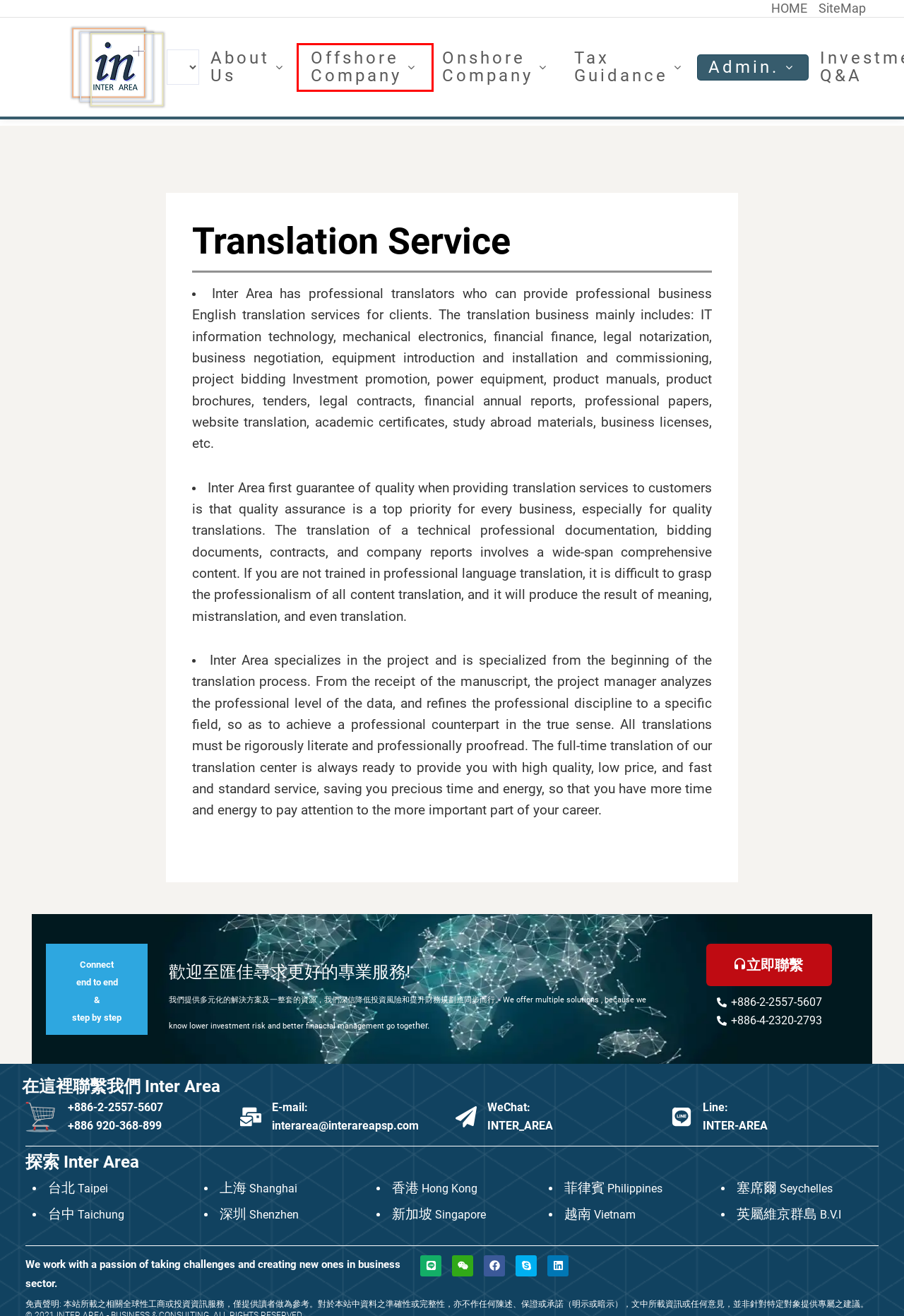A screenshot of a webpage is provided, featuring a red bounding box around a specific UI element. Identify the webpage description that most accurately reflects the new webpage after interacting with the selected element. Here are the candidates:
A. 聯繫我們 | 匯佳國際 Inter Area
B. Join conversation
C. 匯佳國際 Inter Area
D. About us | 匯佳國際 Inter Area
E. SiteMap | 匯佳國際 Inter Area
F. Offshore Company | 匯佳國際 Inter Area
G. Tax Guidance | 匯佳國際 Inter Area
H. Admin. | 匯佳國際 Inter Area

F